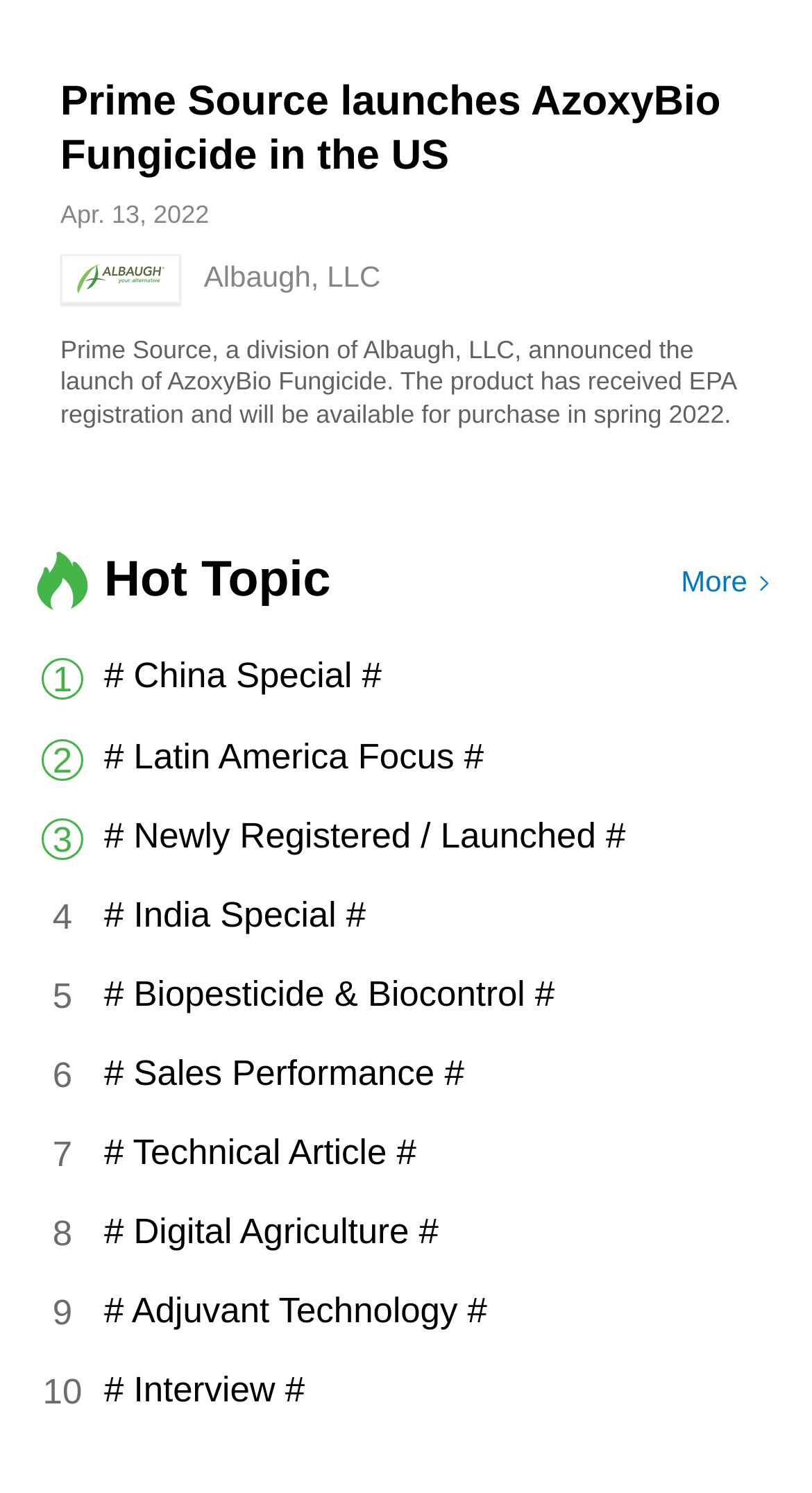Please answer the following question using a single word or phrase: 
What is Albaugh, LLC?

Parent company of Prime Source